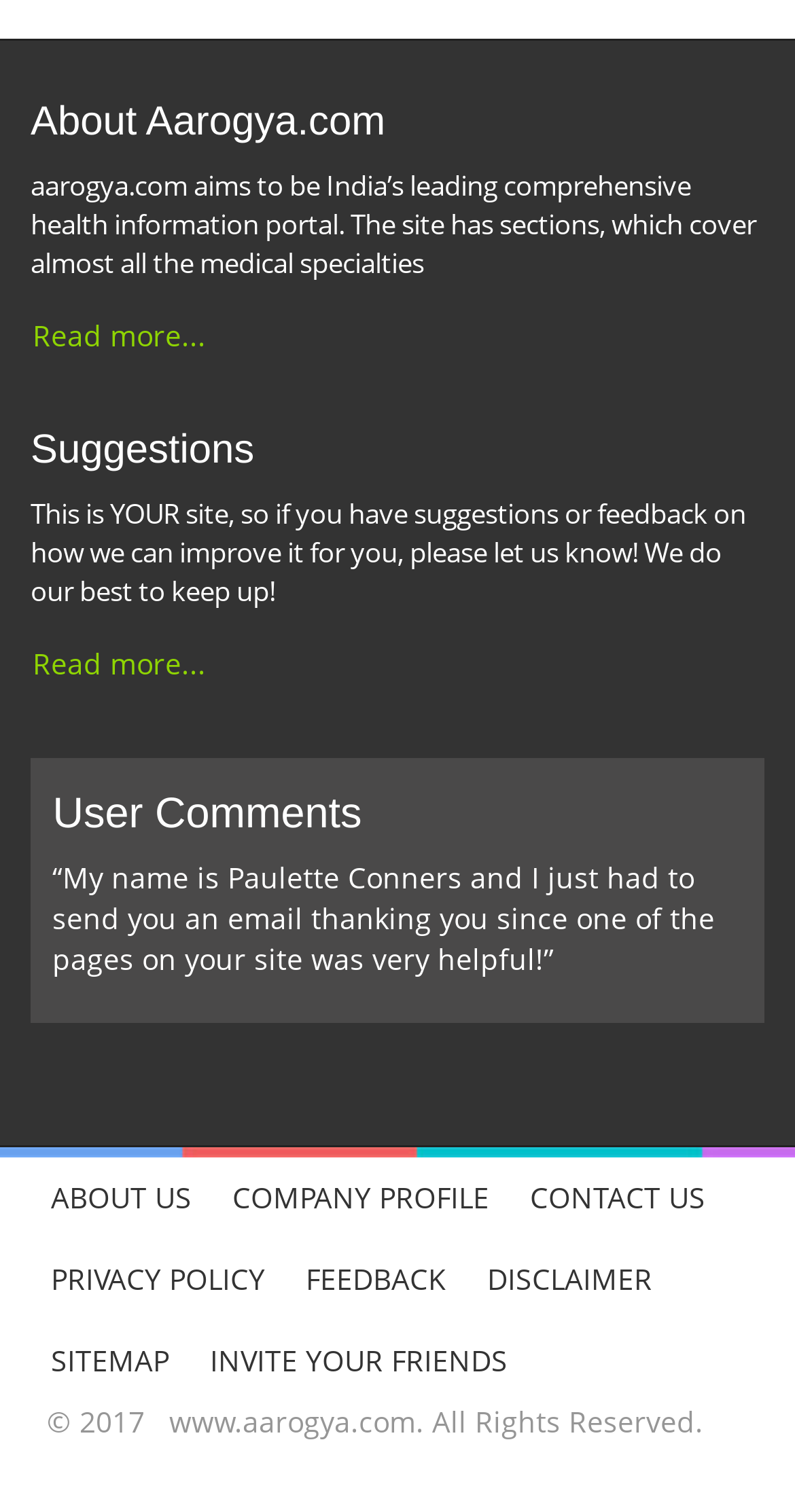Show the bounding box coordinates of the region that should be clicked to follow the instruction: "Read more about Aarogya.com."

[0.038, 0.201, 0.262, 0.244]